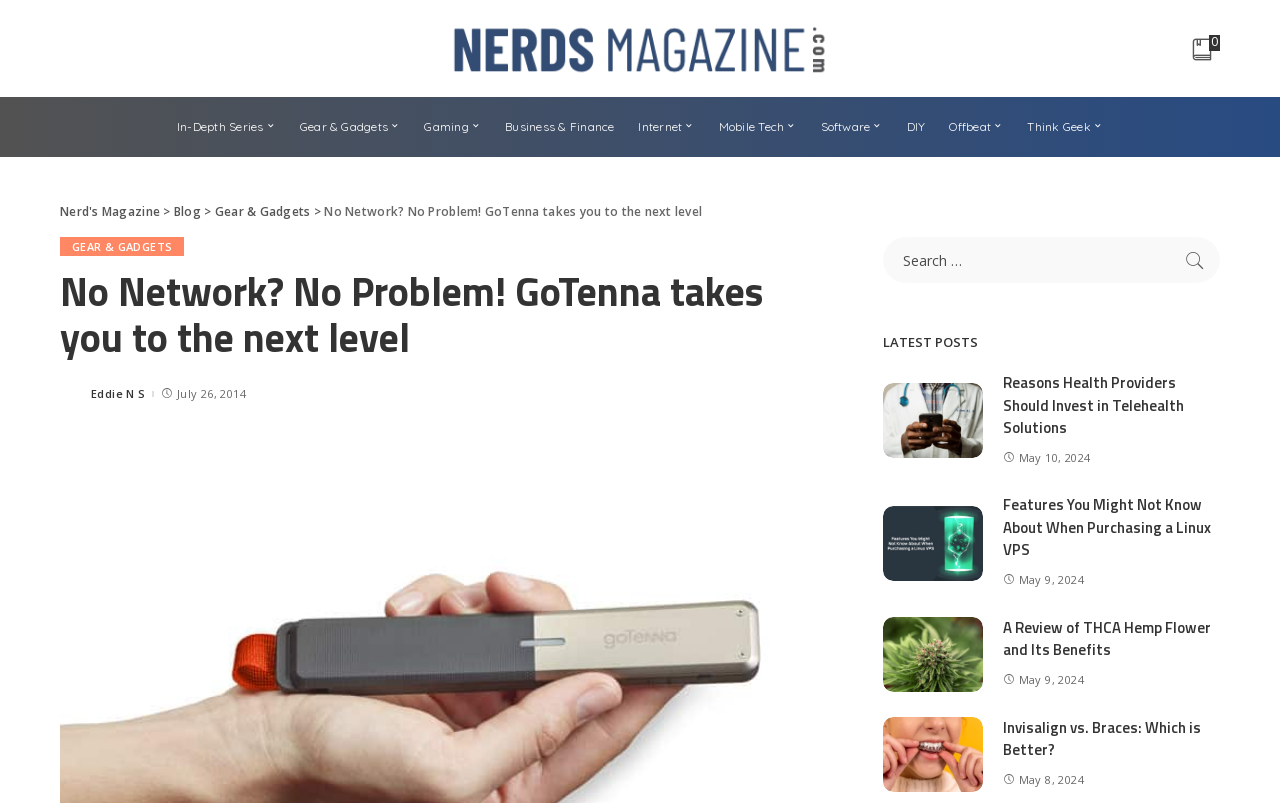Identify the bounding box coordinates of the part that should be clicked to carry out this instruction: "Click on the 'Gear & Gadgets' link".

[0.168, 0.253, 0.243, 0.274]